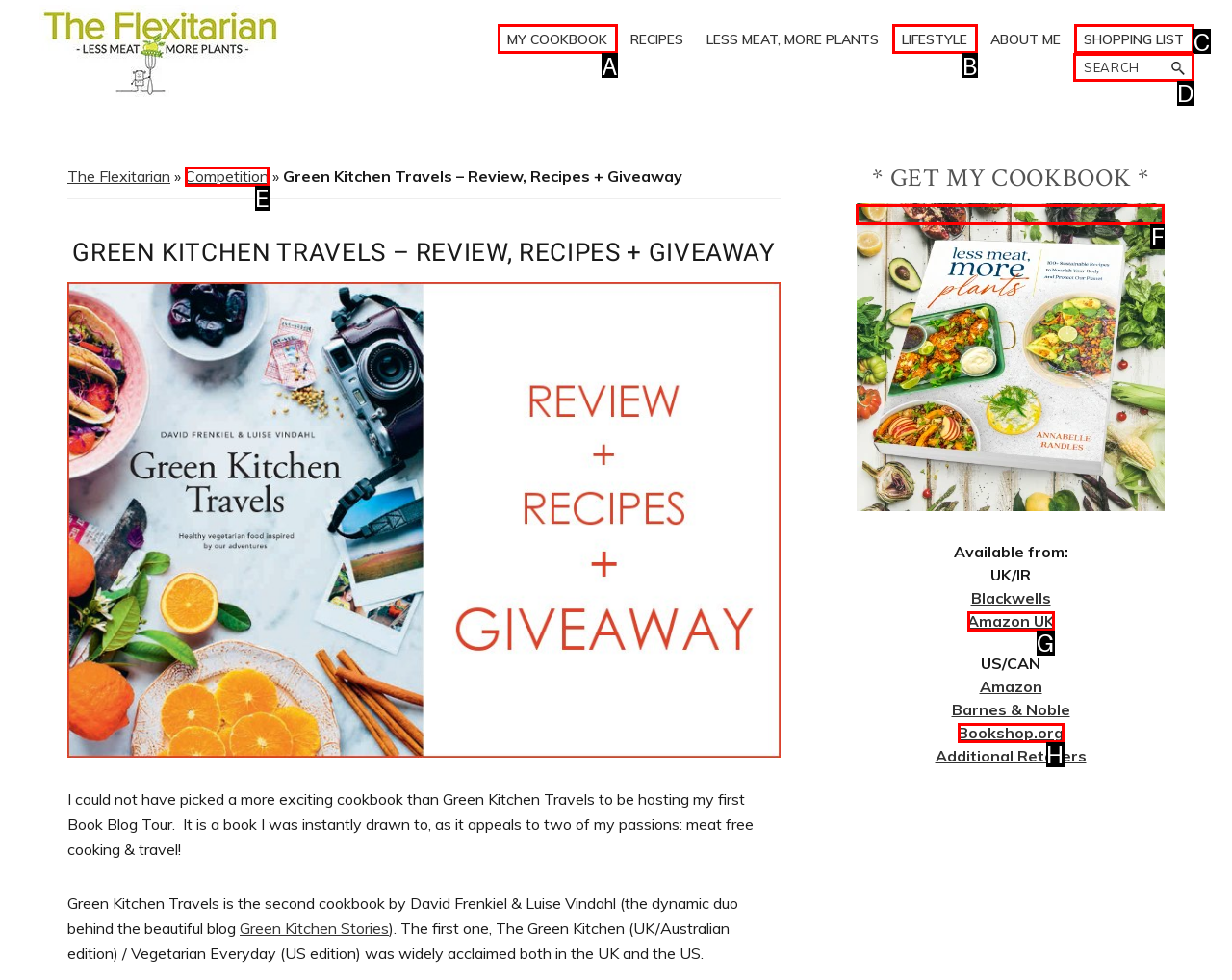Pick the option that should be clicked to perform the following task: contact us today
Answer with the letter of the selected option from the available choices.

None